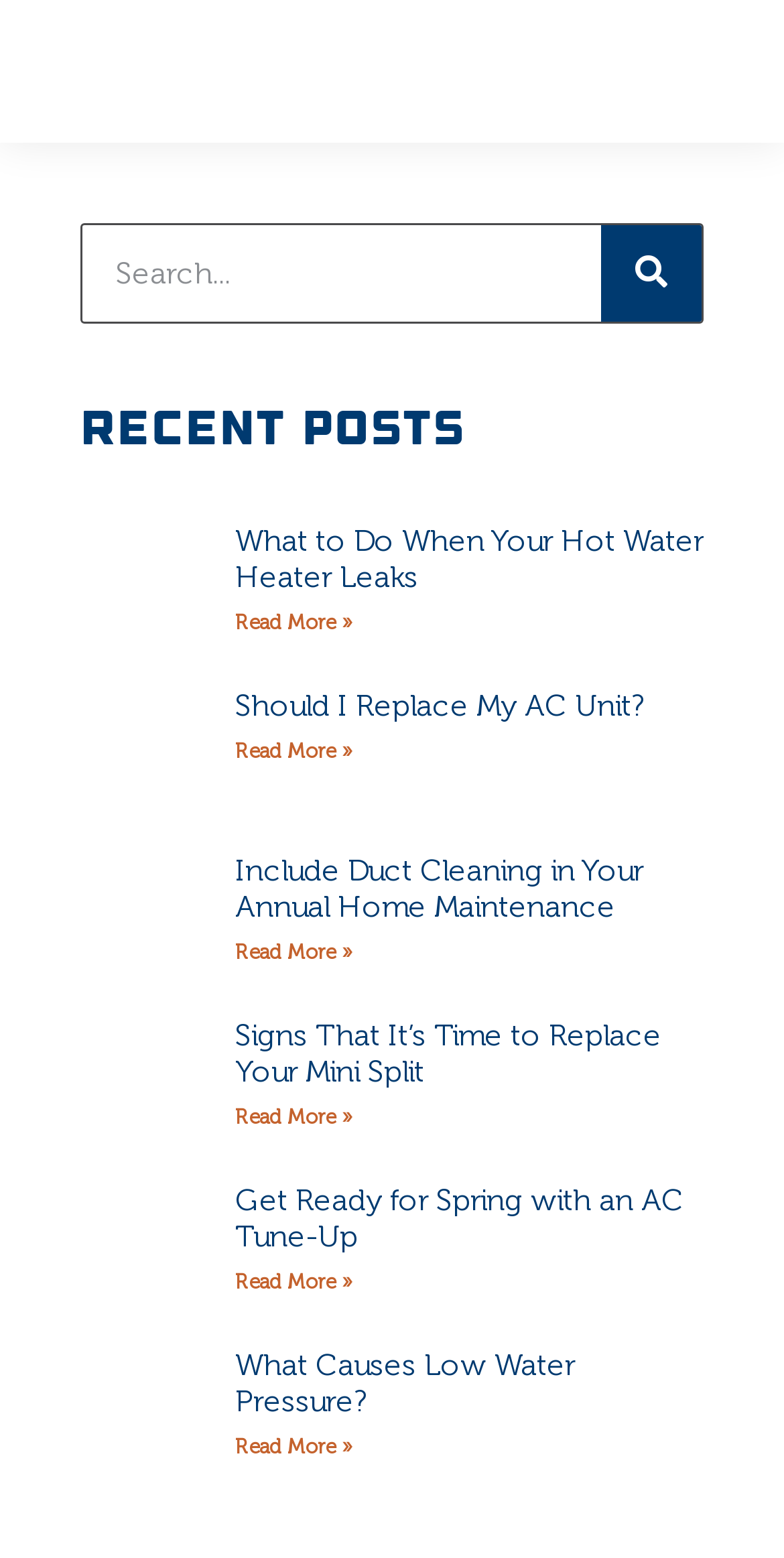Using the provided element description "Read More »", determine the bounding box coordinates of the UI element.

[0.3, 0.392, 0.449, 0.407]